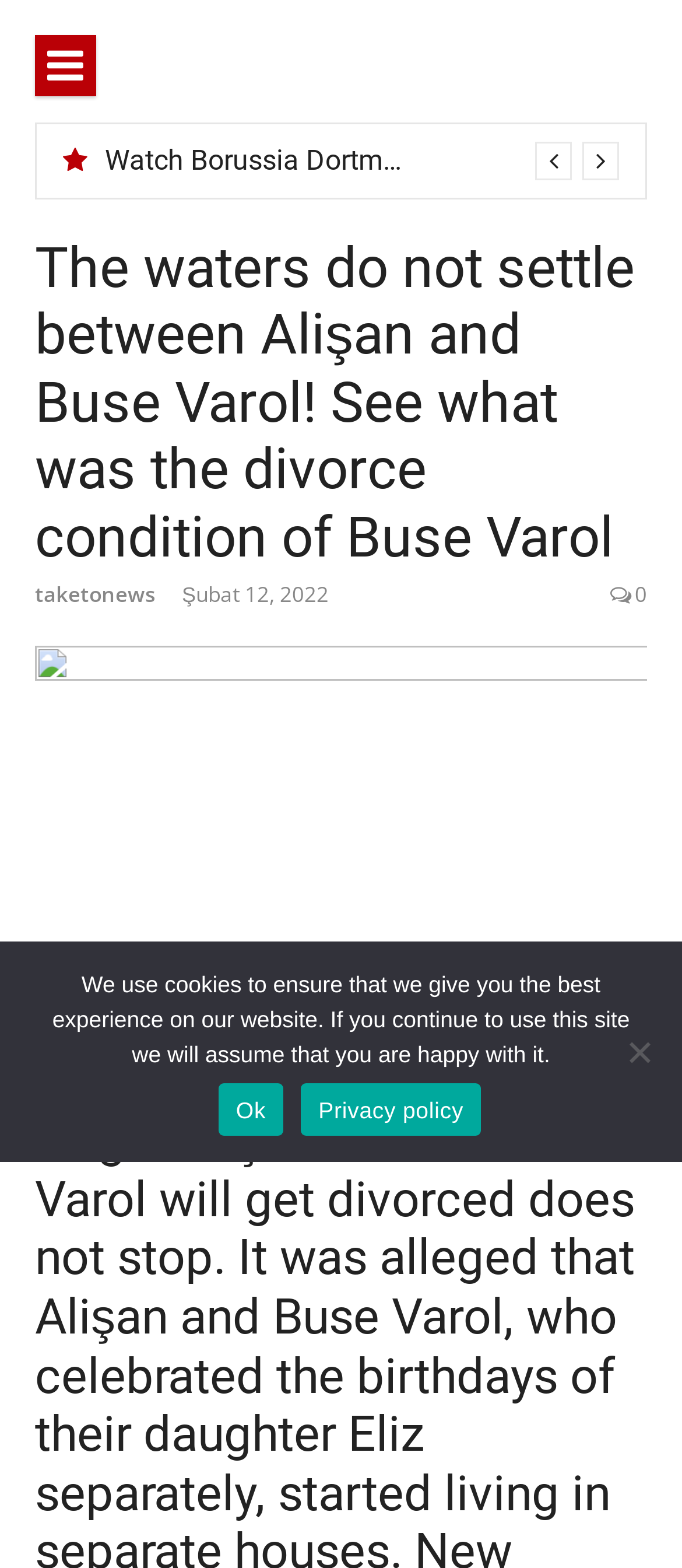Extract the main title from the webpage.

The waters do not settle between Alişan and Buse Varol! See what was the divorce condition of Buse Varol